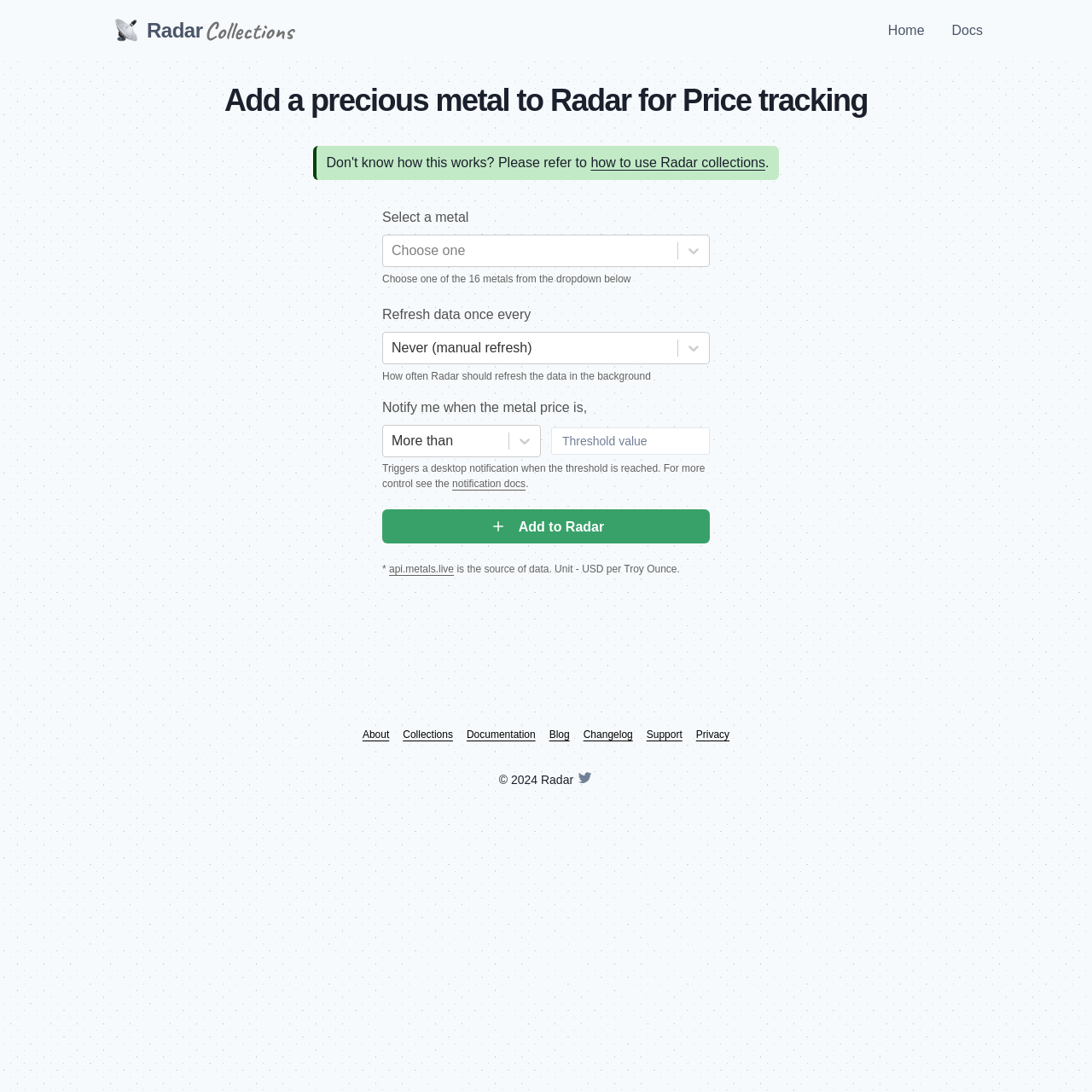Give a one-word or one-phrase response to the question:
What triggers a desktop notification?

When the metal price reaches a threshold